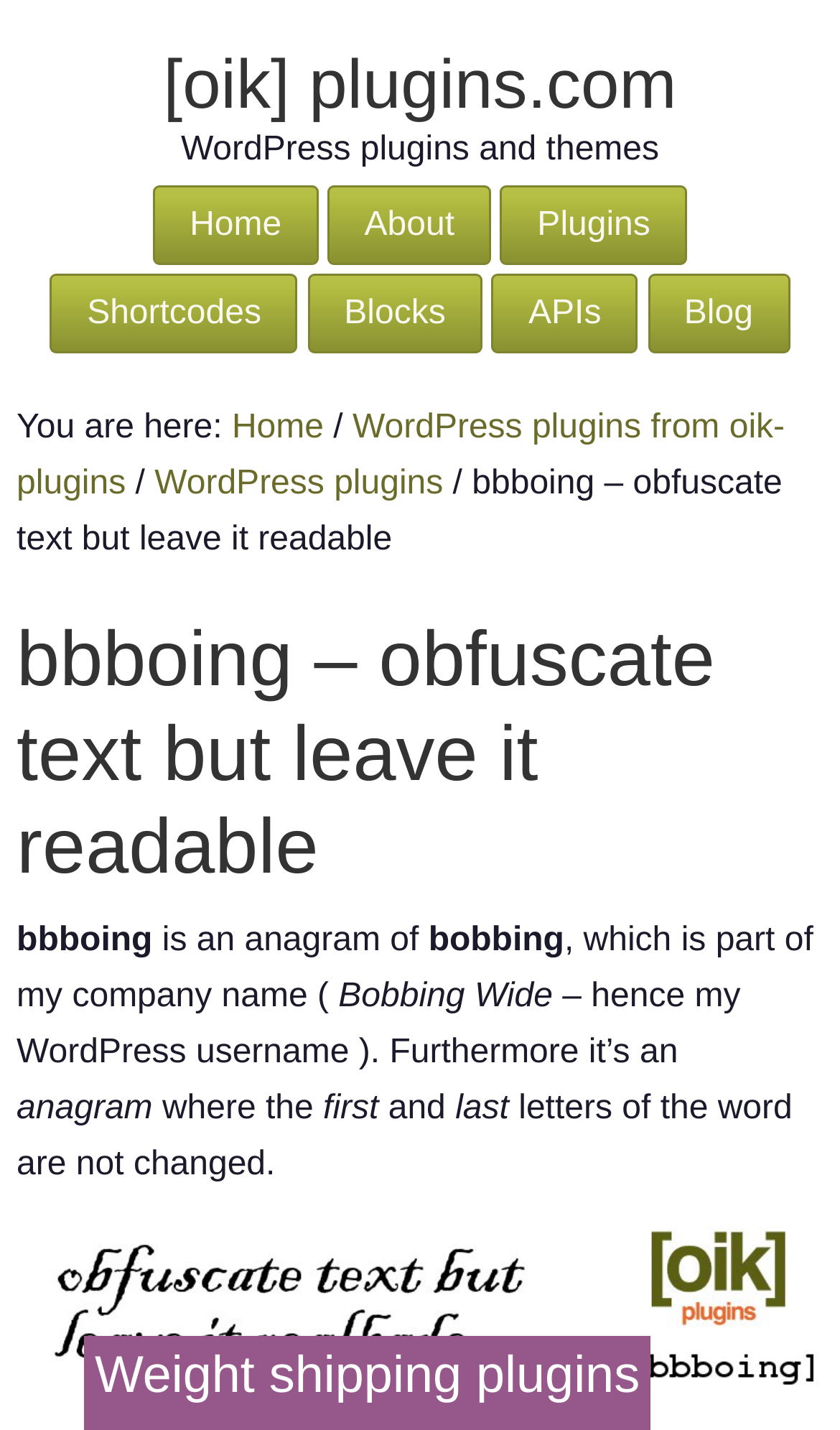Highlight the bounding box coordinates of the region I should click on to meet the following instruction: "Click on the 'Plugins' link".

[0.596, 0.13, 0.818, 0.186]